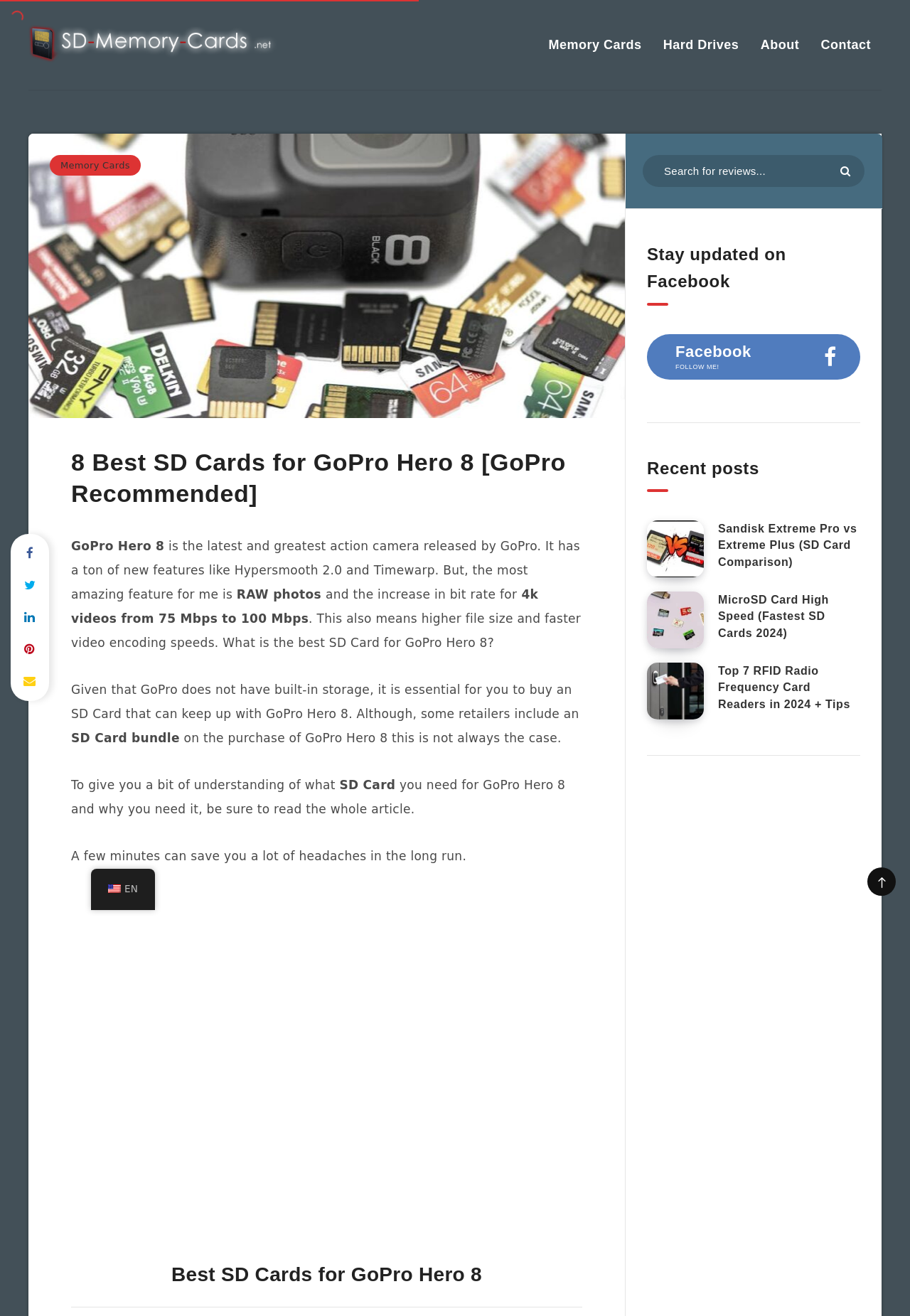Identify the bounding box for the described UI element. Provide the coordinates in (top-left x, top-left y, bottom-right x, bottom-right y) format with values ranging from 0 to 1: Facebook Follow me!

[0.711, 0.254, 0.945, 0.288]